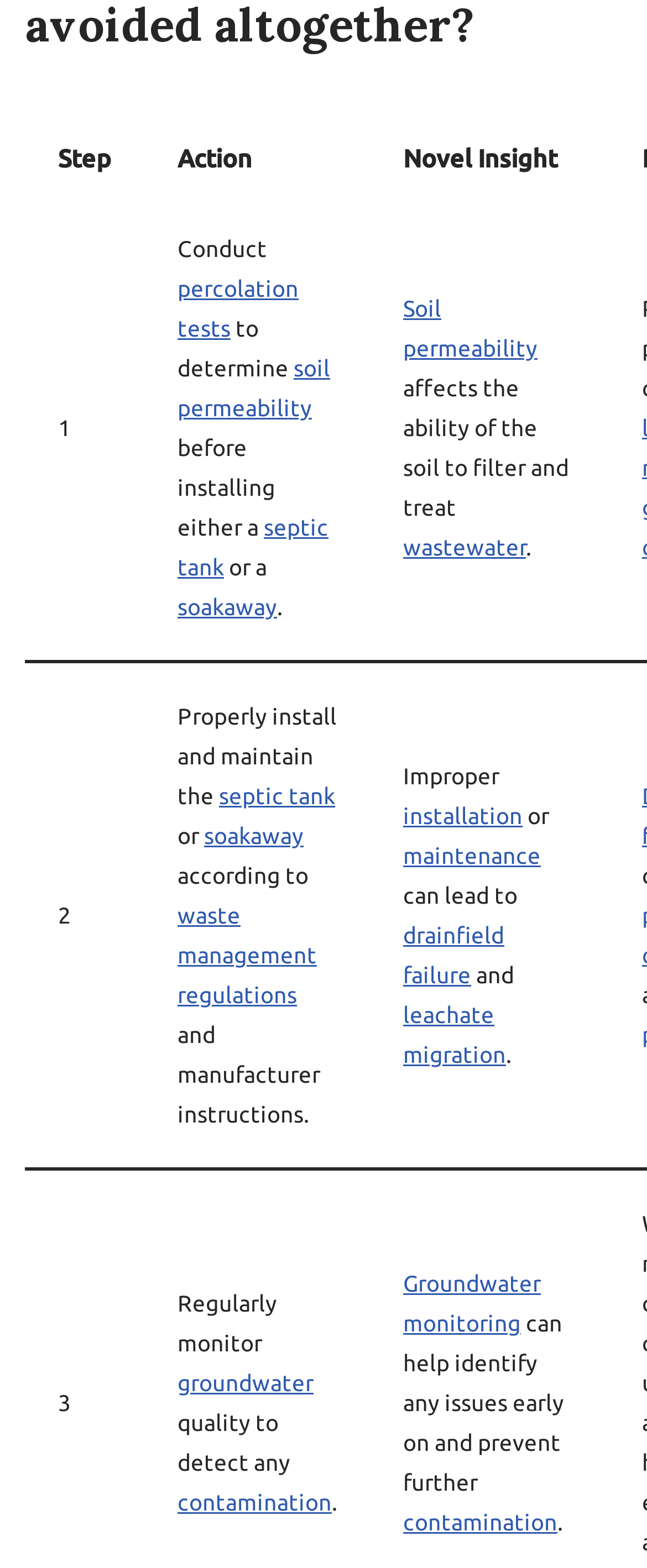Using the format (top-left x, top-left y, bottom-right x, bottom-right y), and given the element description, identify the bounding box coordinates within the screenshot: drainfield failure

[0.623, 0.588, 0.779, 0.63]